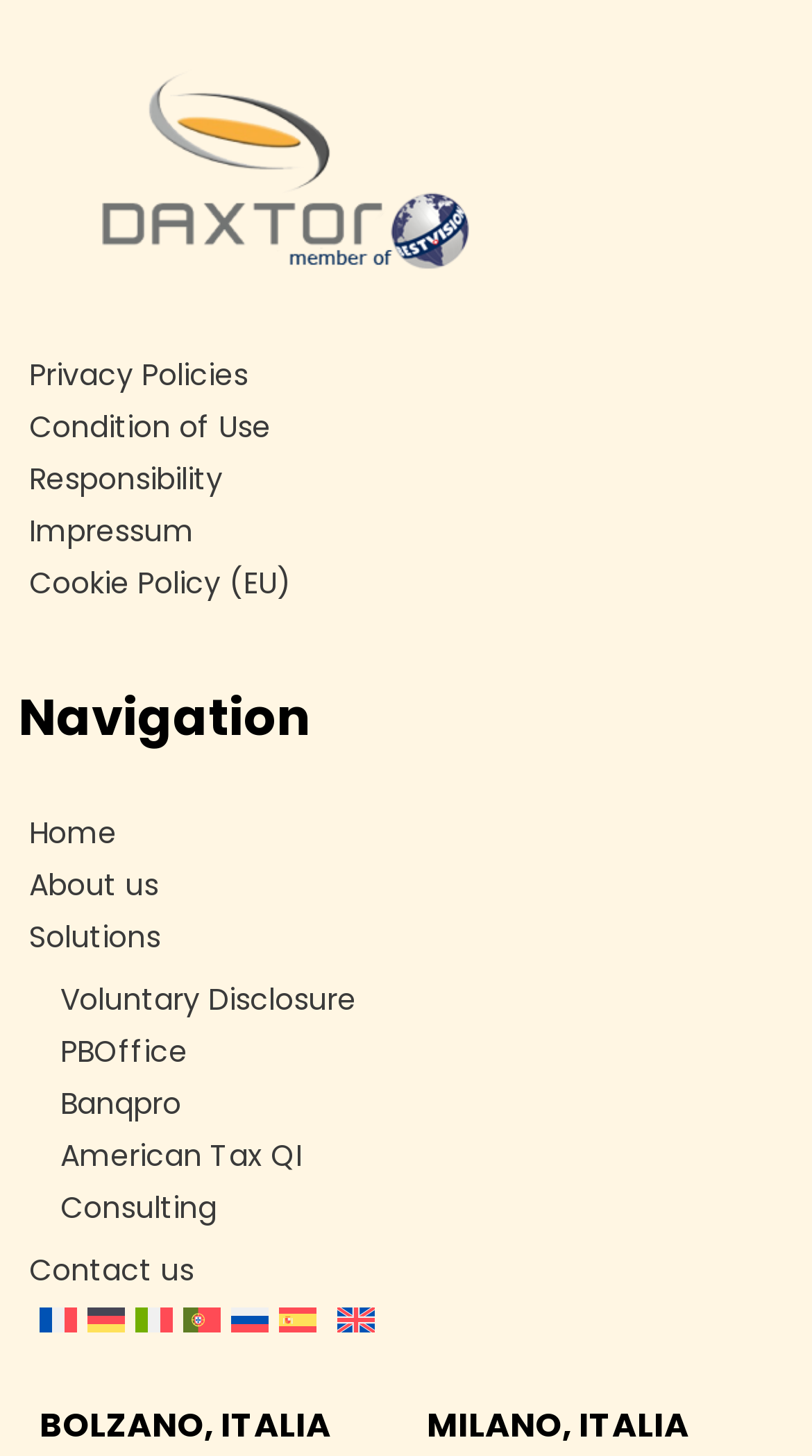How many links are there in the list of solutions?
Utilize the image to construct a detailed and well-explained answer.

I counted the links under the 'Solutions' StaticText element and found that there are 5 links: Voluntary Disclosure, PBOffice, Banqpro, American Tax QI, and Consulting.